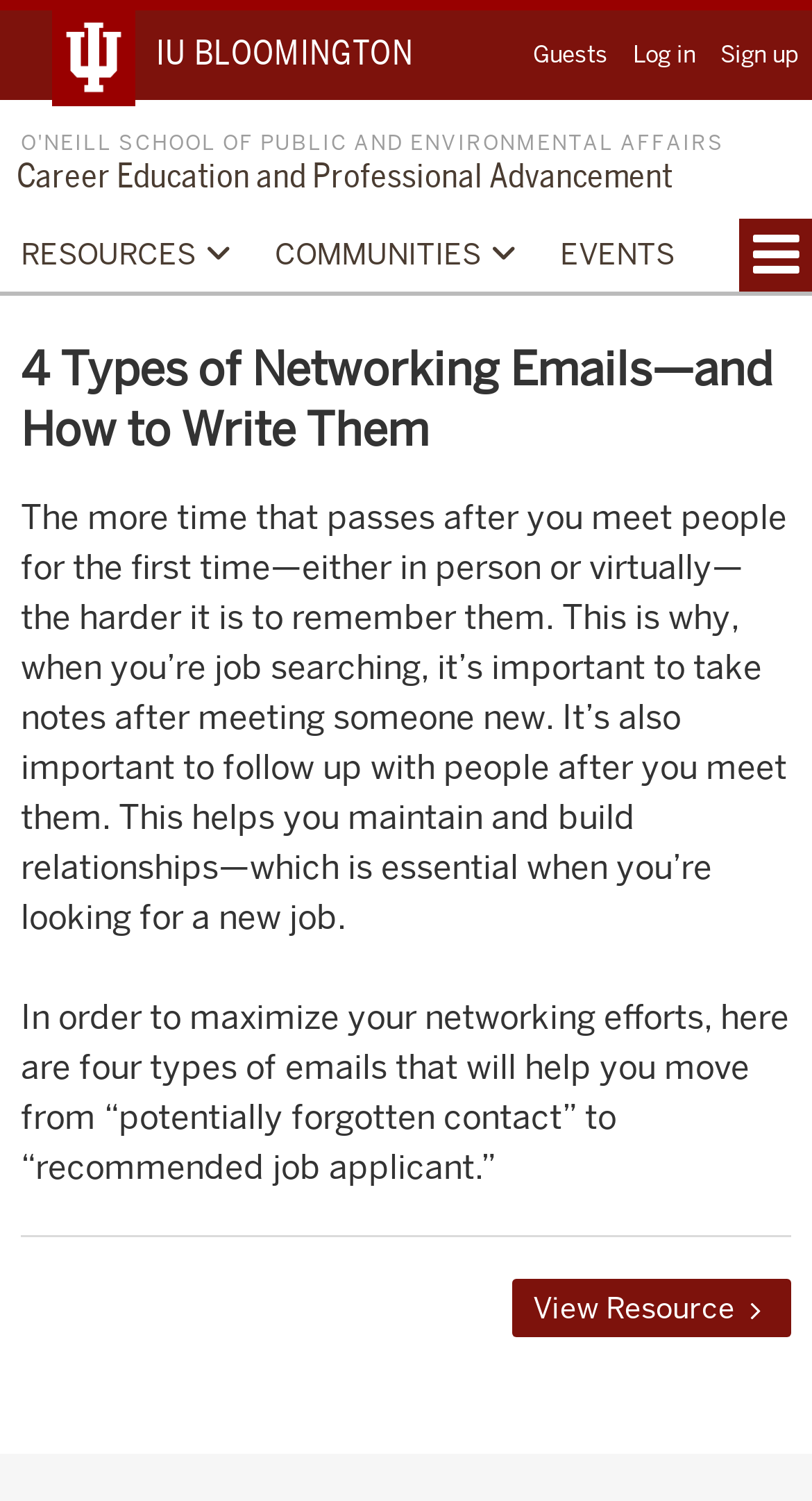Give an extensive and precise description of the webpage.

The webpage is about career education and professional advancement, specifically focusing on networking emails. At the top left corner, there is a link to "IU BLOOMINGTON". Next to it, there is a navigation menu labeled "User account menu" with three links: "Guests", "Log in", and "Sign up". Below these elements, there are two links: "O'NEILL SCHOOL OF PUBLIC AND ENVIRONMENTAL AFFAIRS" and "Career Education and Professional Advancement". 

Underneath these links, there is a horizontal navigation bar with four links: "RESOURCES", "COMMUNITIES", "EVENTS", and a button labeled "More Primary Navigation items". The main content of the webpage starts below this navigation bar. It has a heading "4 Types of Networking Emails—and How to Write Them" followed by two paragraphs of text. The first paragraph explains the importance of taking notes and following up with people after meeting them, especially when job searching. The second paragraph introduces four types of emails that can help maximize networking efforts.

At the bottom of the page, there is a link labeled "View Resource 4 Types of Networking Emails—and How to Write Them". There are no images on the page.